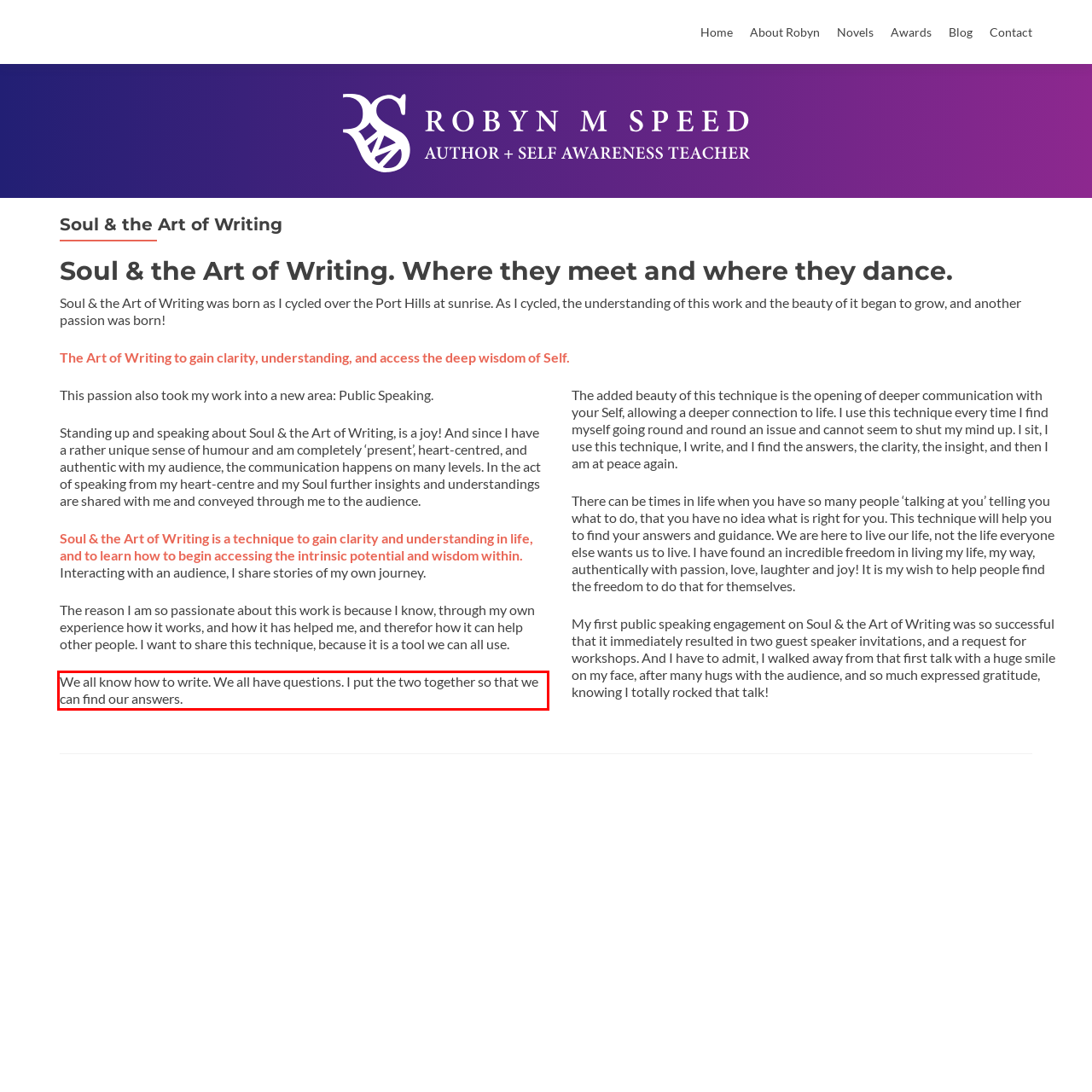You are provided with a screenshot of a webpage that includes a red bounding box. Extract and generate the text content found within the red bounding box.

We all know how to write. We all have questions. I put the two together so that we can find our answers.